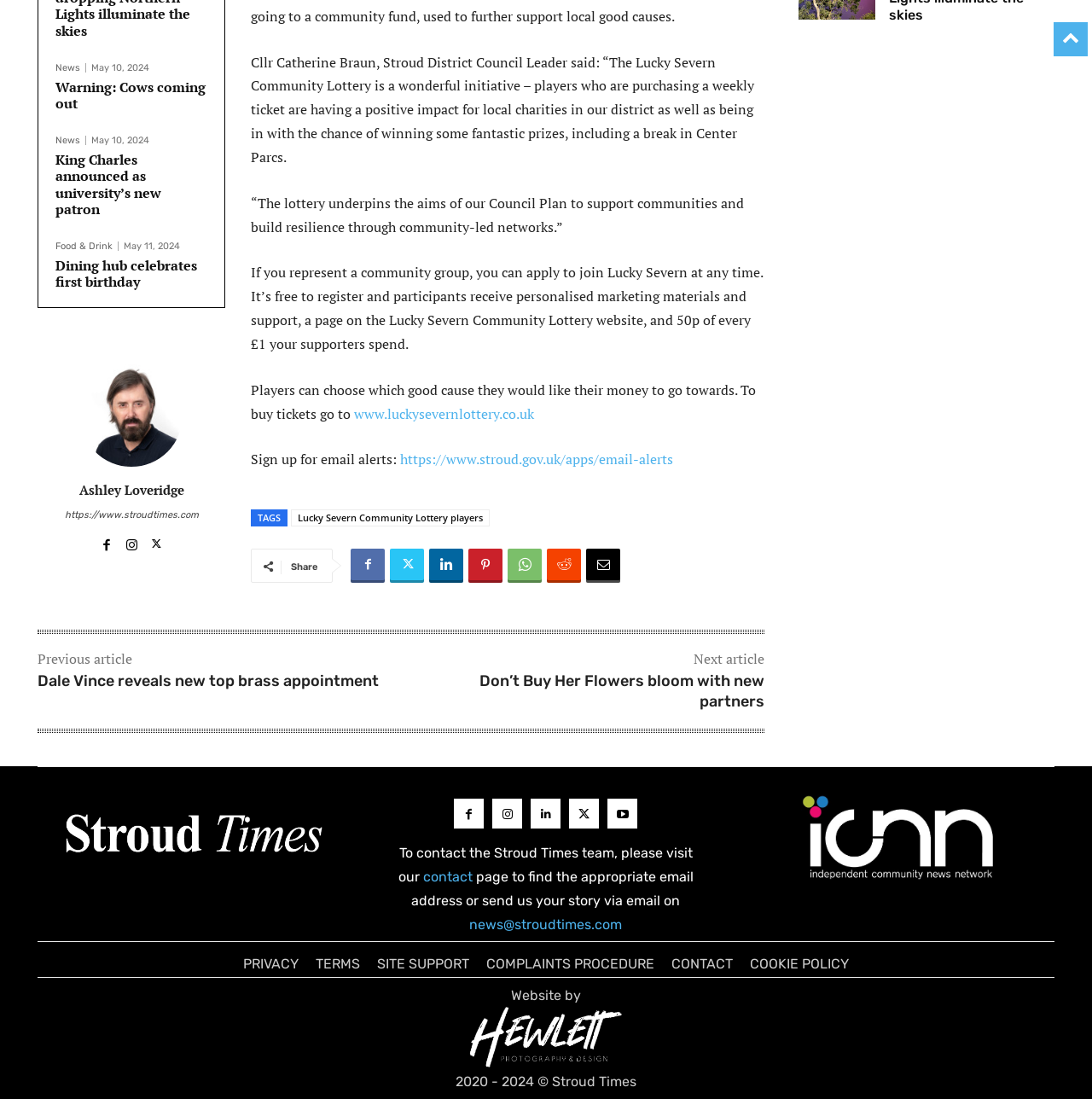What is the email address to send news stories?
Provide a short answer using one word or a brief phrase based on the image.

news@stroudtimes.com